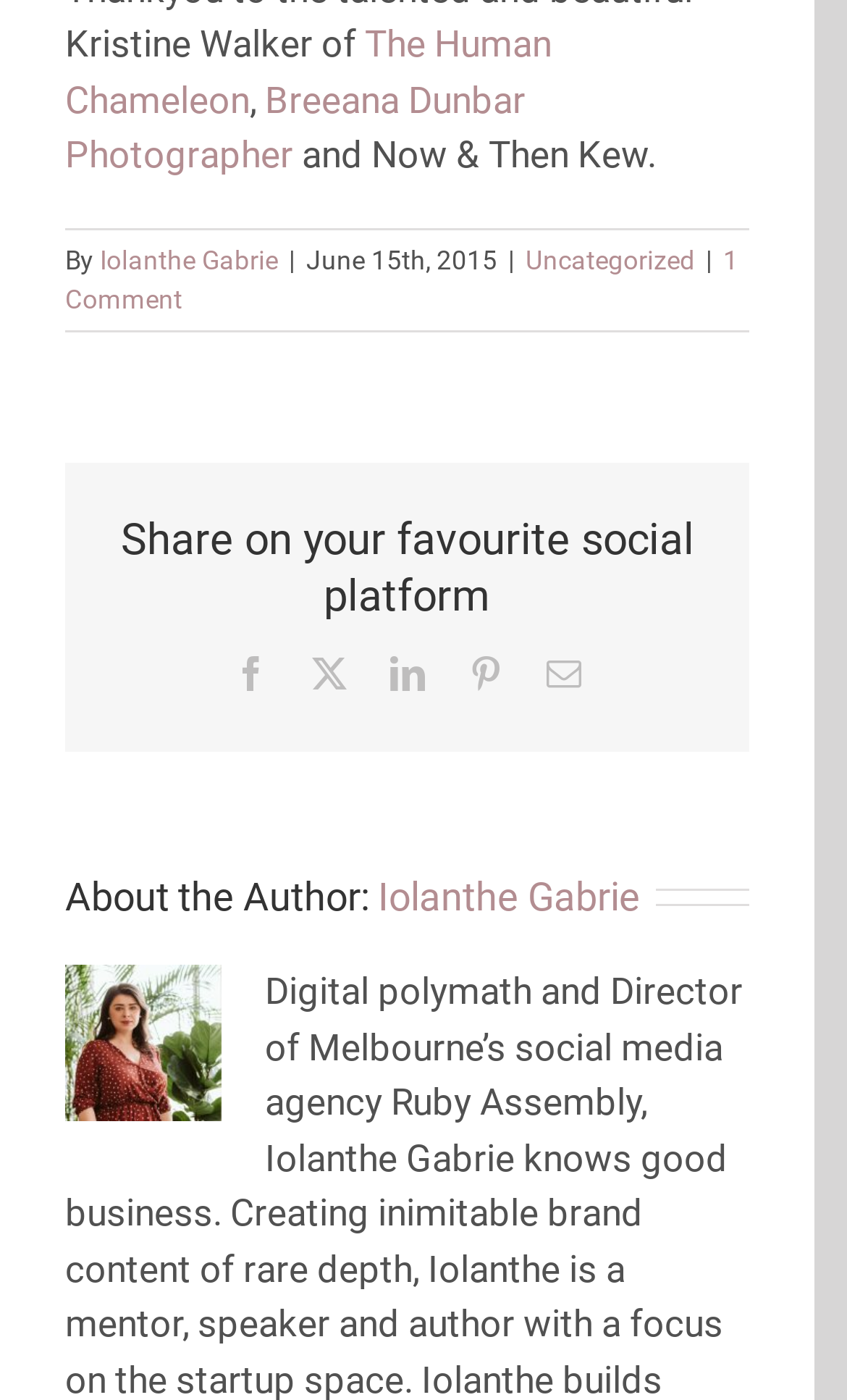Please identify the bounding box coordinates of the element I should click to complete this instruction: 'Visit Breeana Dunbar Photographer's page'. The coordinates should be given as four float numbers between 0 and 1, like this: [left, top, right, bottom].

[0.077, 0.055, 0.621, 0.126]